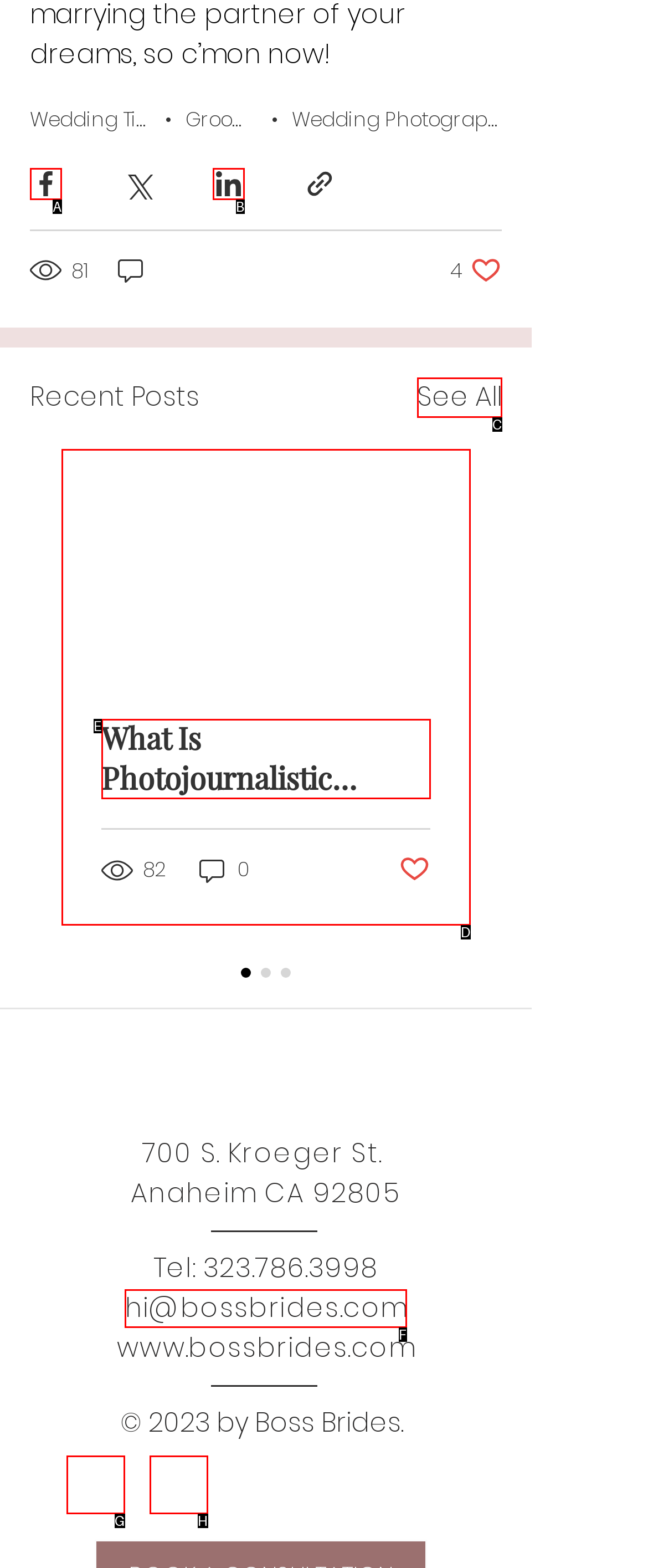From the options shown, which one fits the description: aria-label="Facebook"? Respond with the appropriate letter.

G